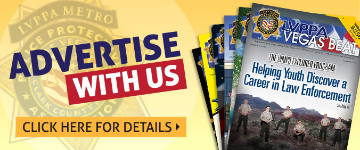Write a descriptive caption for the image, covering all notable aspects.

The image features a vibrant advertisement promoting opportunities to advertise with the LVMPA (Las Vegas Metro Police Association) in their publication, Vegas Beat. The background is a bright yellow, which enhances the visibility of the text that reads "ADVERTISE WITH US," presented in bold red letters. Below the main message, there's a call to action that says "CLICK HERE FOR DETAILS," encouraging engagement. 

In the foreground, there is a stack of magazine covers, showcasing various issues of Vegas Beat, which features content relevant to law enforcement and community news. One visible cover highlights an article focused on helping youth discover a career in law enforcement, encapsulating the magazine's mission to deliver important information to its readers. The LVMPA's logo can be seen in the background, reinforcing the connection to local law enforcement services.